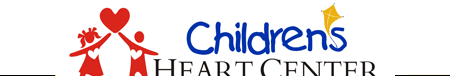How many stylized children are illustrated in the logo?
Look at the image and provide a short answer using one word or a phrase.

Two